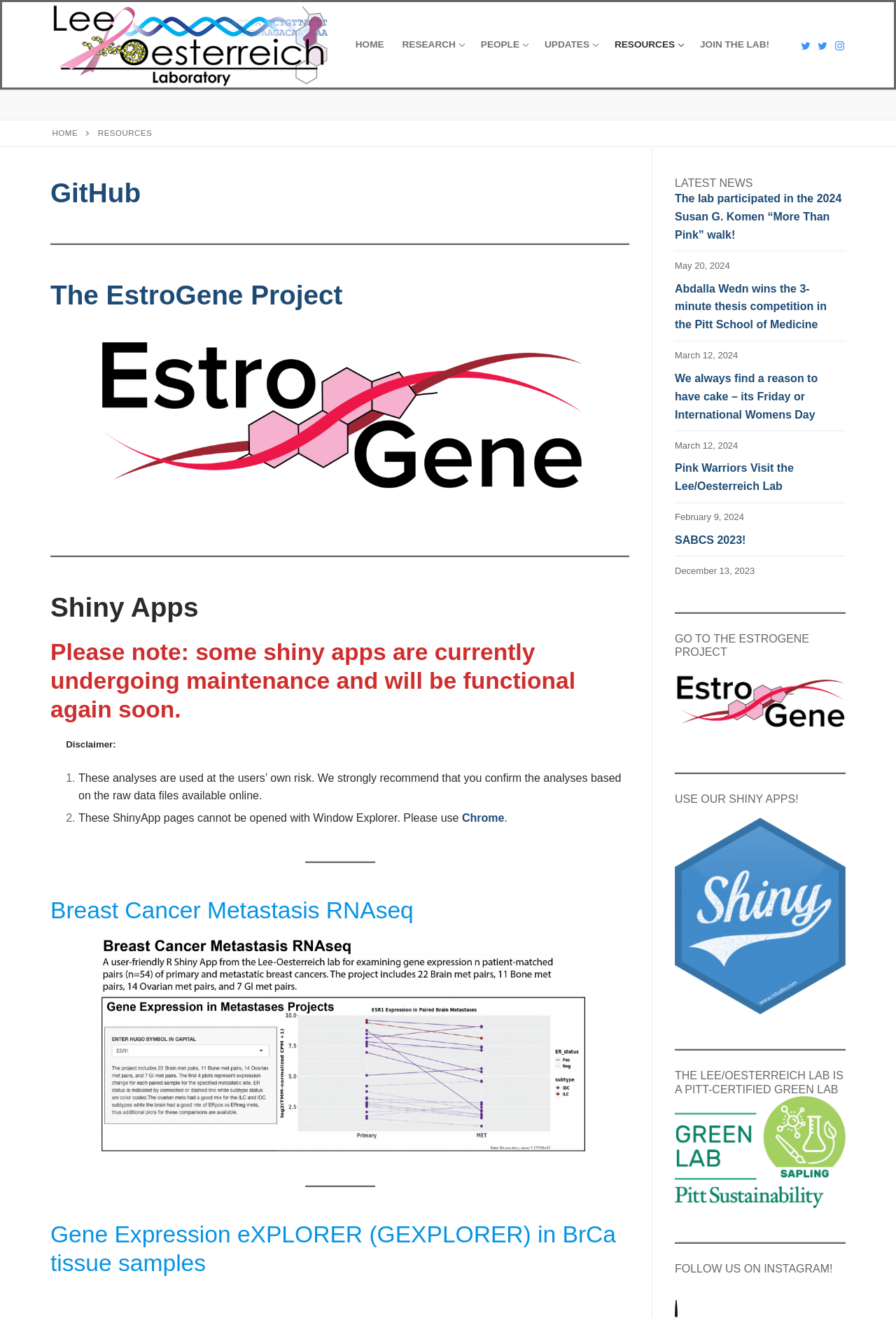Using the description "Join the lab!", locate and provide the bounding box of the UI element.

[0.771, 0.024, 0.869, 0.044]